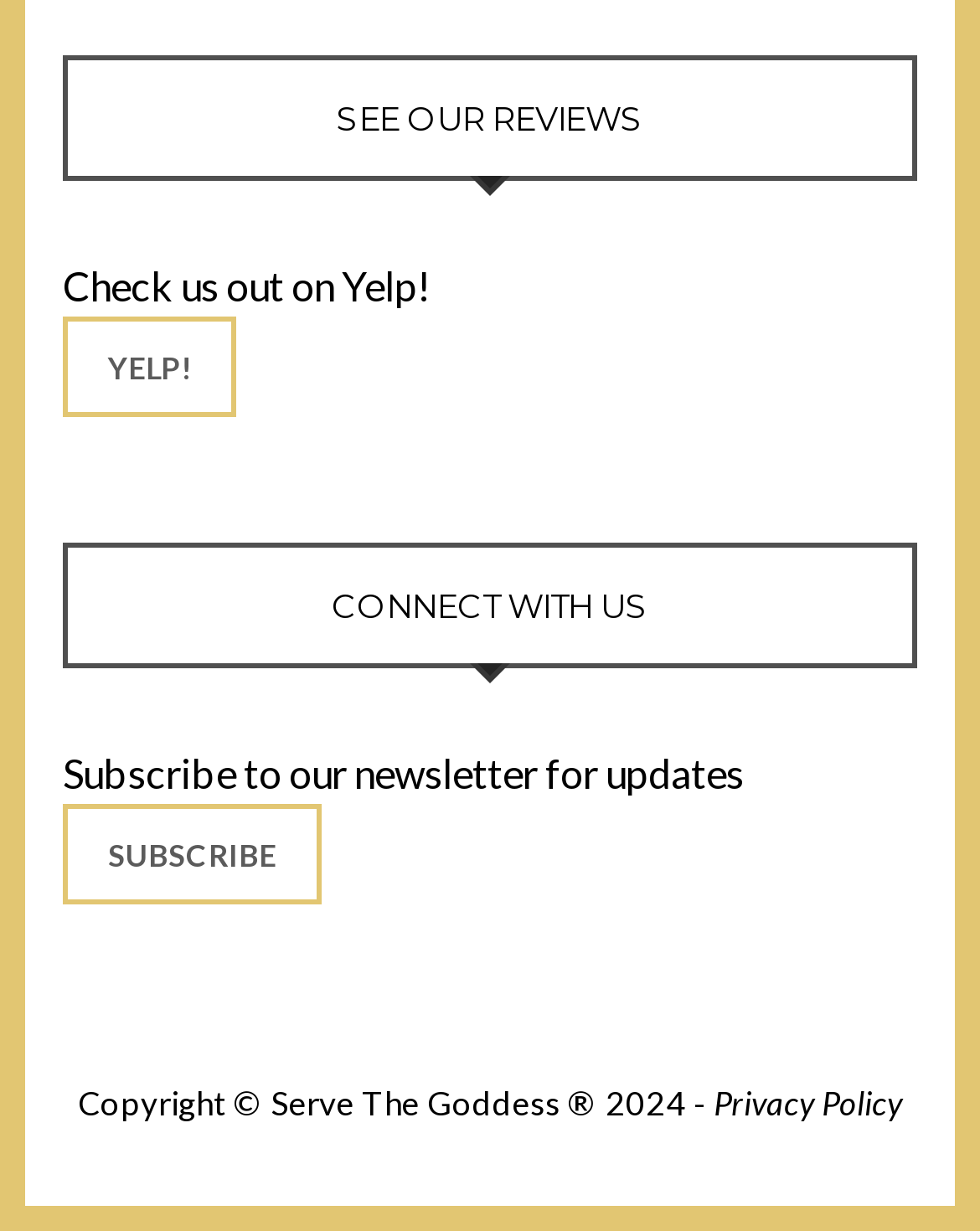Given the element description "Privacy Policy", identify the bounding box of the corresponding UI element.

[0.728, 0.88, 0.921, 0.913]